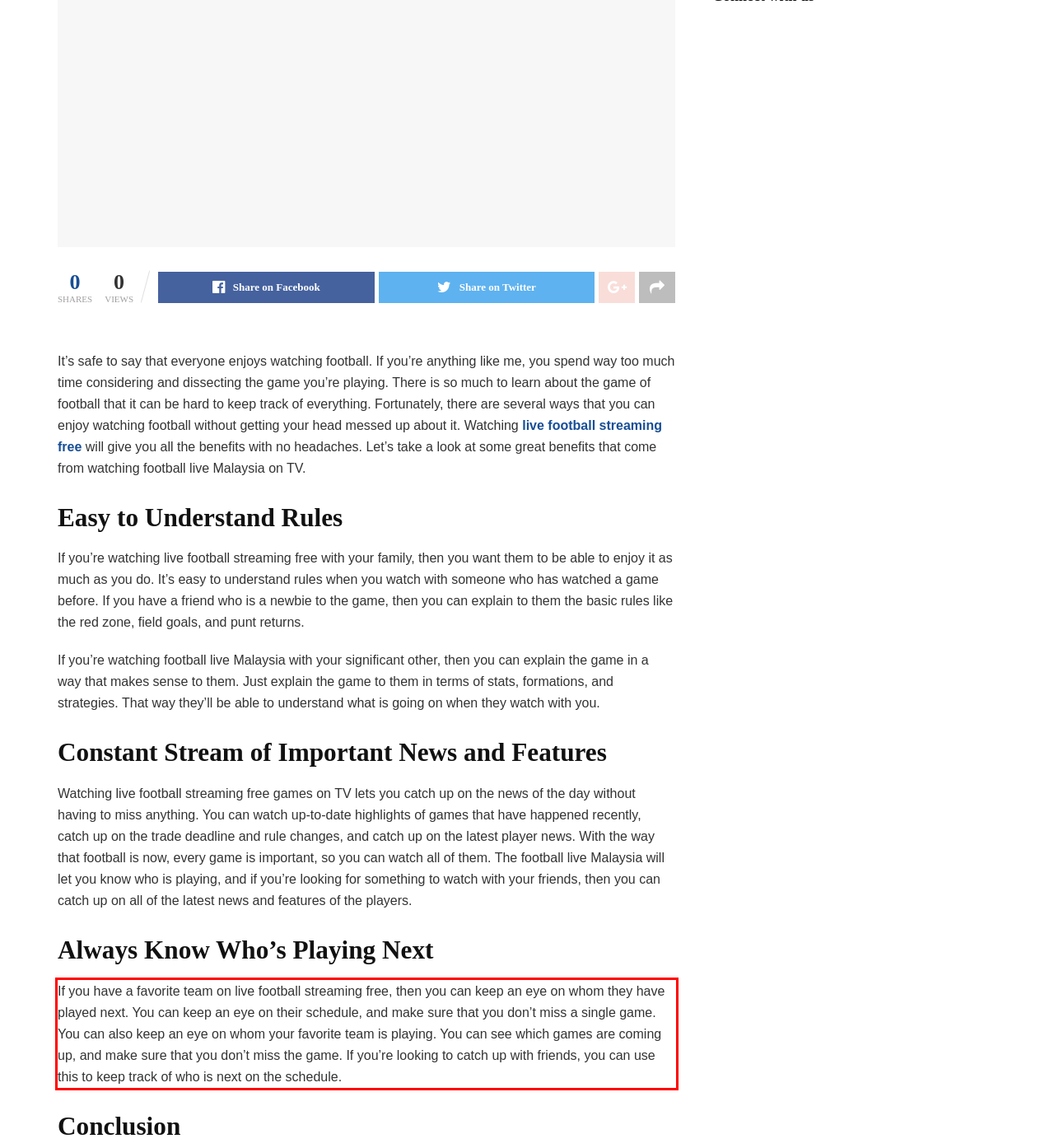Identify the text within the red bounding box on the webpage screenshot and generate the extracted text content.

If you have a favorite team on live football streaming free, then you can keep an eye on whom they have played next. You can keep an eye on their schedule, and make sure that you don’t miss a single game. You can also keep an eye on whom your favorite team is playing. You can see which games are coming up, and make sure that you don’t miss the game. If you’re looking to catch up with friends, you can use this to keep track of who is next on the schedule.